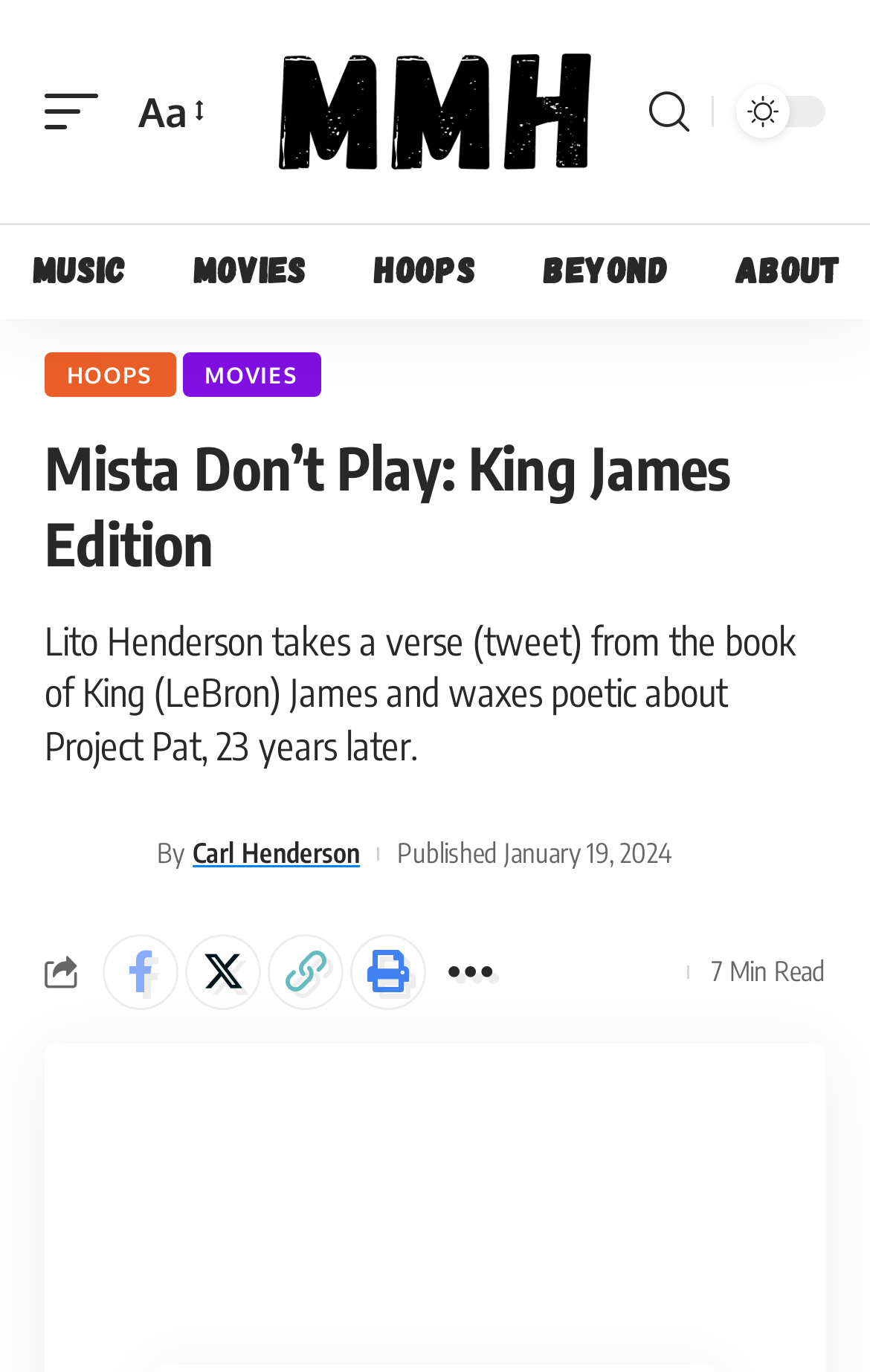Show the bounding box coordinates of the region that should be clicked to follow the instruction: "Click the 'Music' link."

[0.0, 0.164, 0.185, 0.232]